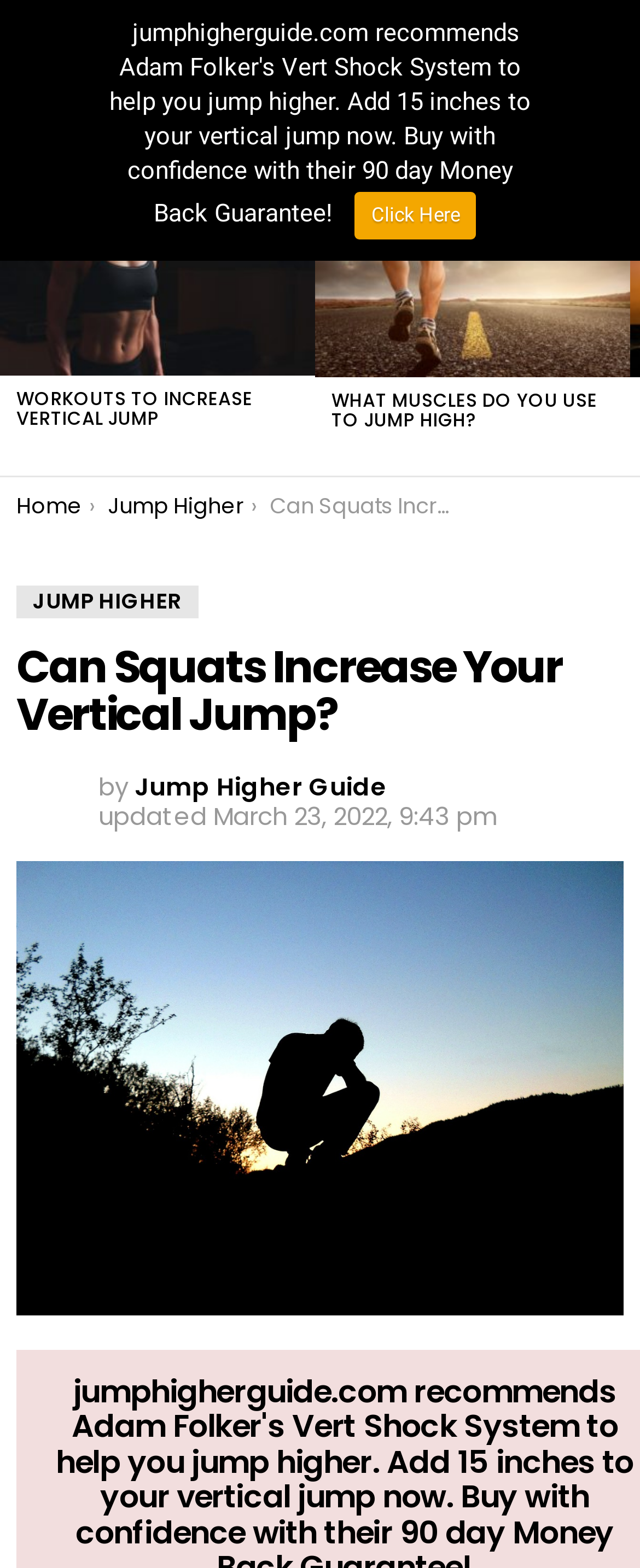Please determine the bounding box coordinates of the element to click on in order to accomplish the following task: "Click on LATEST". Ensure the coordinates are four float numbers ranging from 0 to 1, i.e., [left, top, right, bottom].

[0.051, 0.006, 0.949, 0.043]